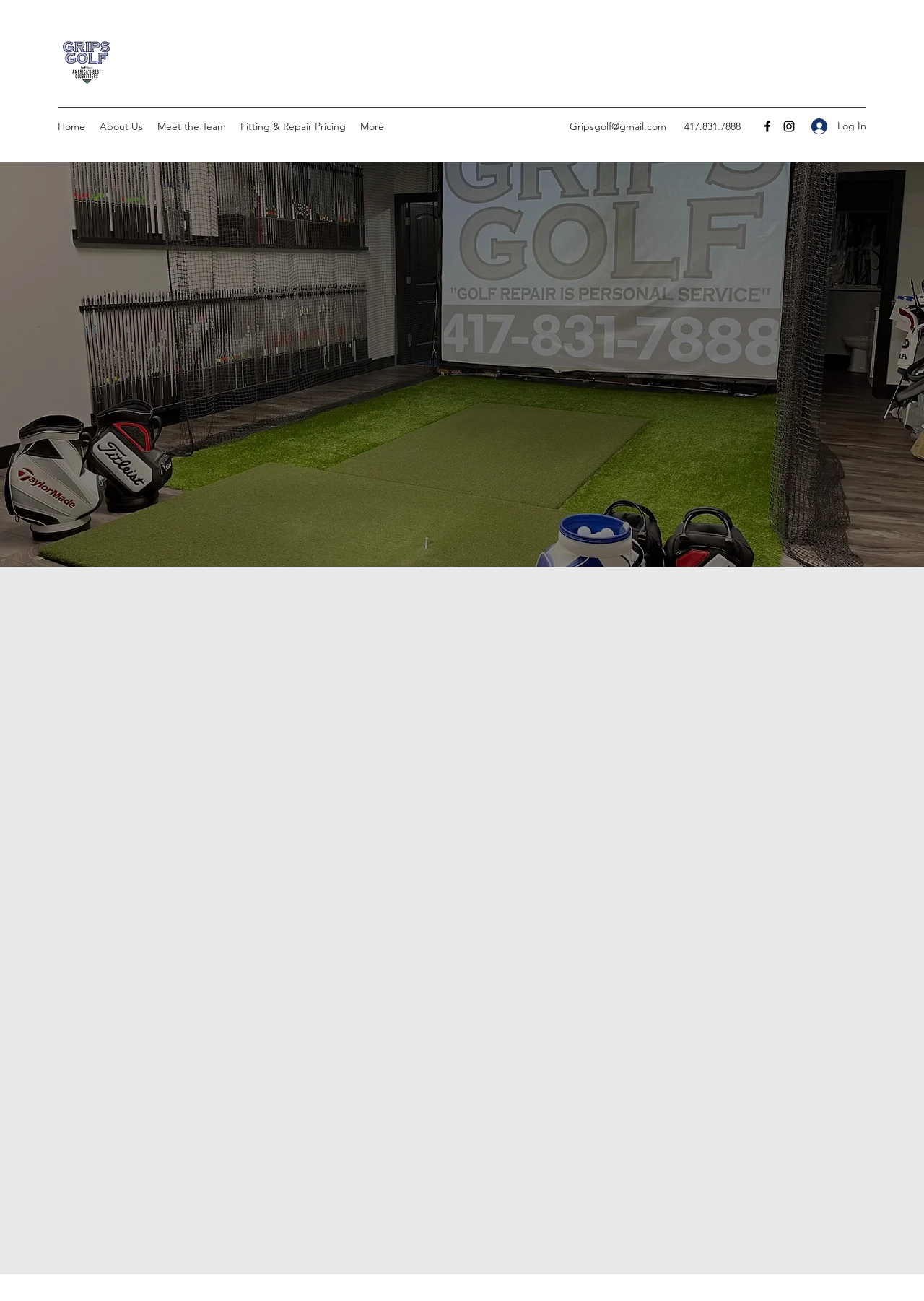Could you provide the bounding box coordinates for the portion of the screen to click to complete this instruction: "Contact Grips Golf via email"?

[0.616, 0.092, 0.721, 0.102]